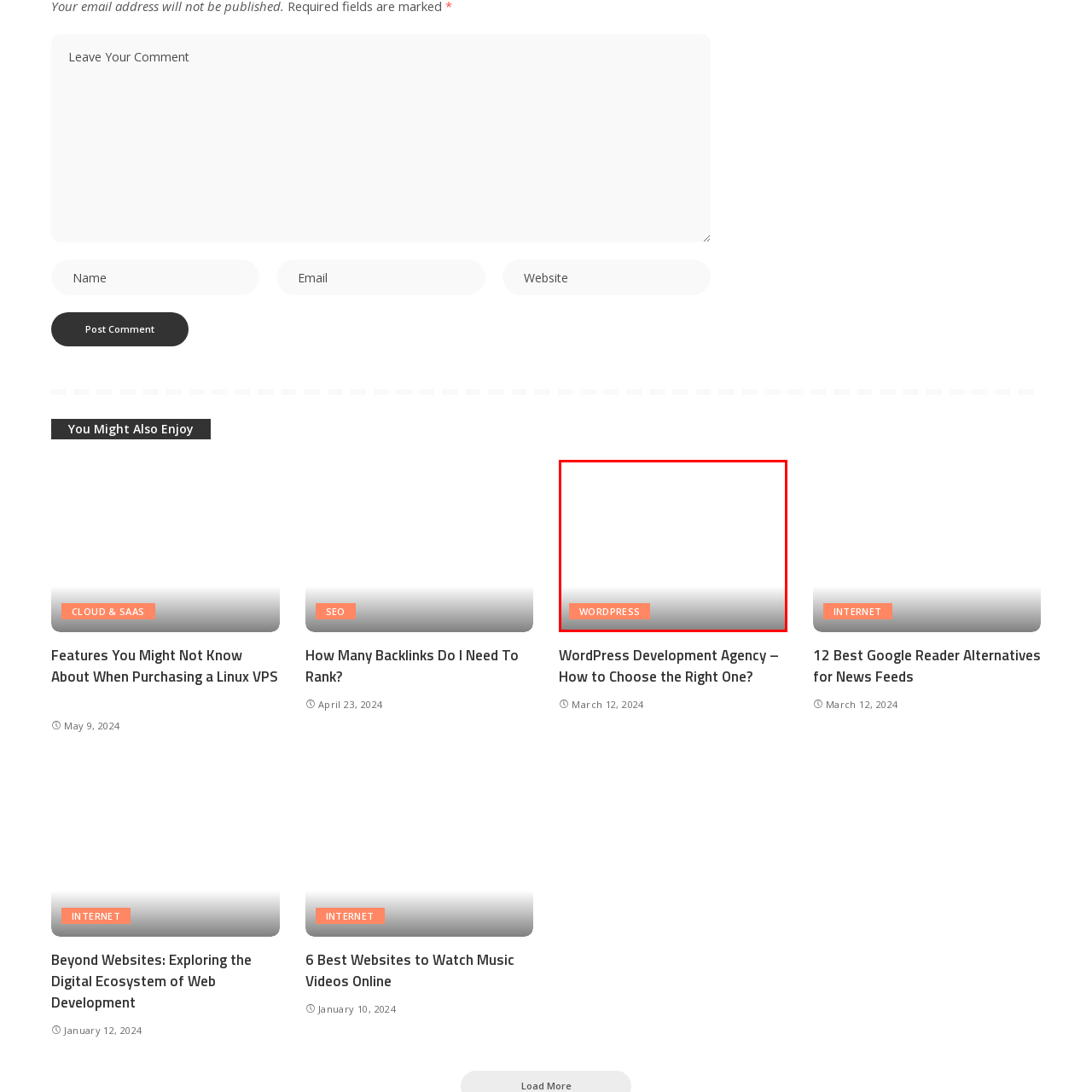Analyze the image encased in the red boundary, What is the typography color of the button?
 Respond using a single word or phrase.

White